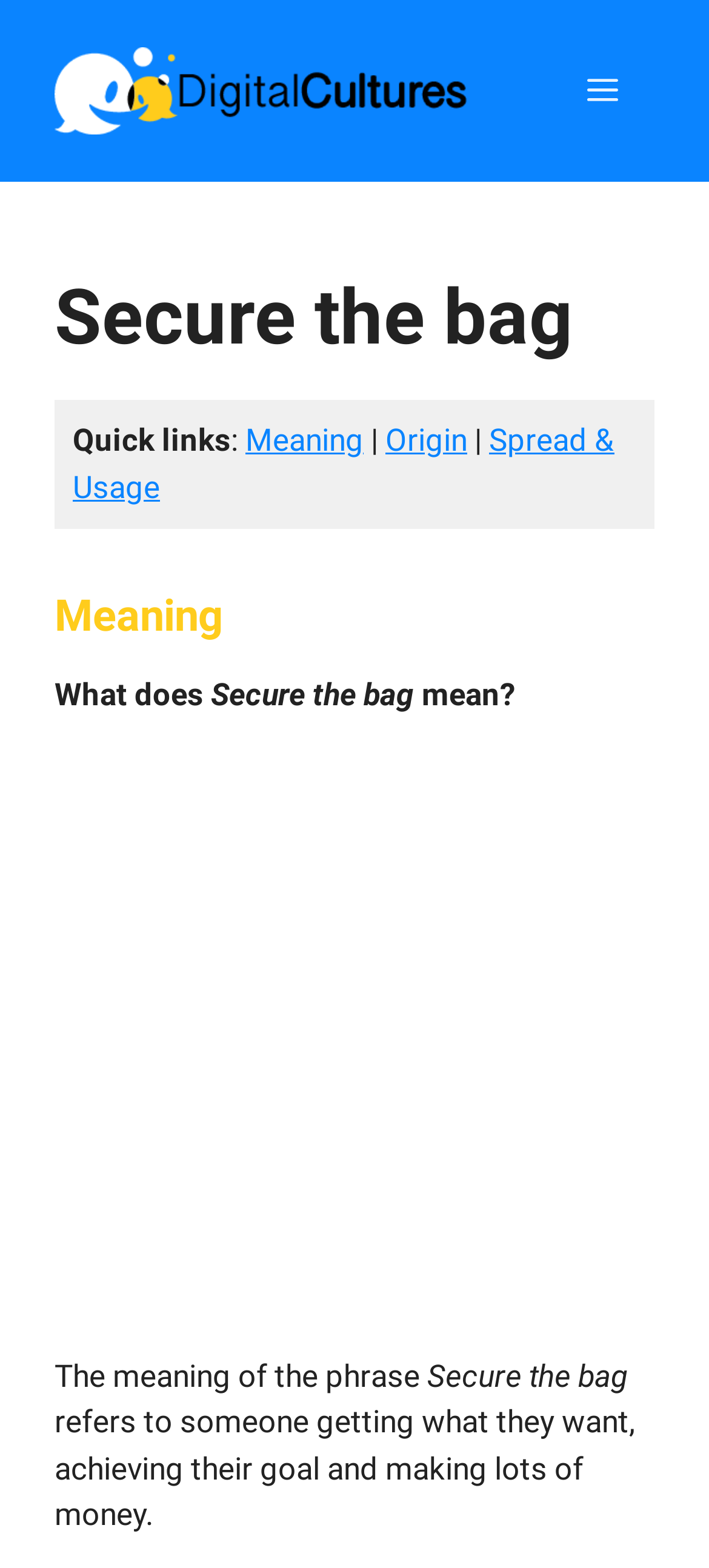Illustrate the webpage with a detailed description.

The webpage is about the phrase "Secure the bag" and its meaning, origin, and usage. At the top, there is a banner with a link to "DigitalCultures" accompanied by an image, and a navigation menu toggle button on the right side. Below the banner, there is a header section with a heading "Secure the bag" and a set of quick links, including "Meaning", "Origin", and "Spread & Usage".

Under the header section, there is a main content area with a heading "Meaning" and a paragraph of text that explains what "Secure the bag" means. The text states that the phrase refers to someone achieving their goal and making lots of money. 

On the same level as the main content area, there is an iframe advertisement that spans the full width of the page. At the bottom of the page, there is a small amount of whitespace, and then a few lines of text that reiterate the meaning of the phrase "Secure the bag".